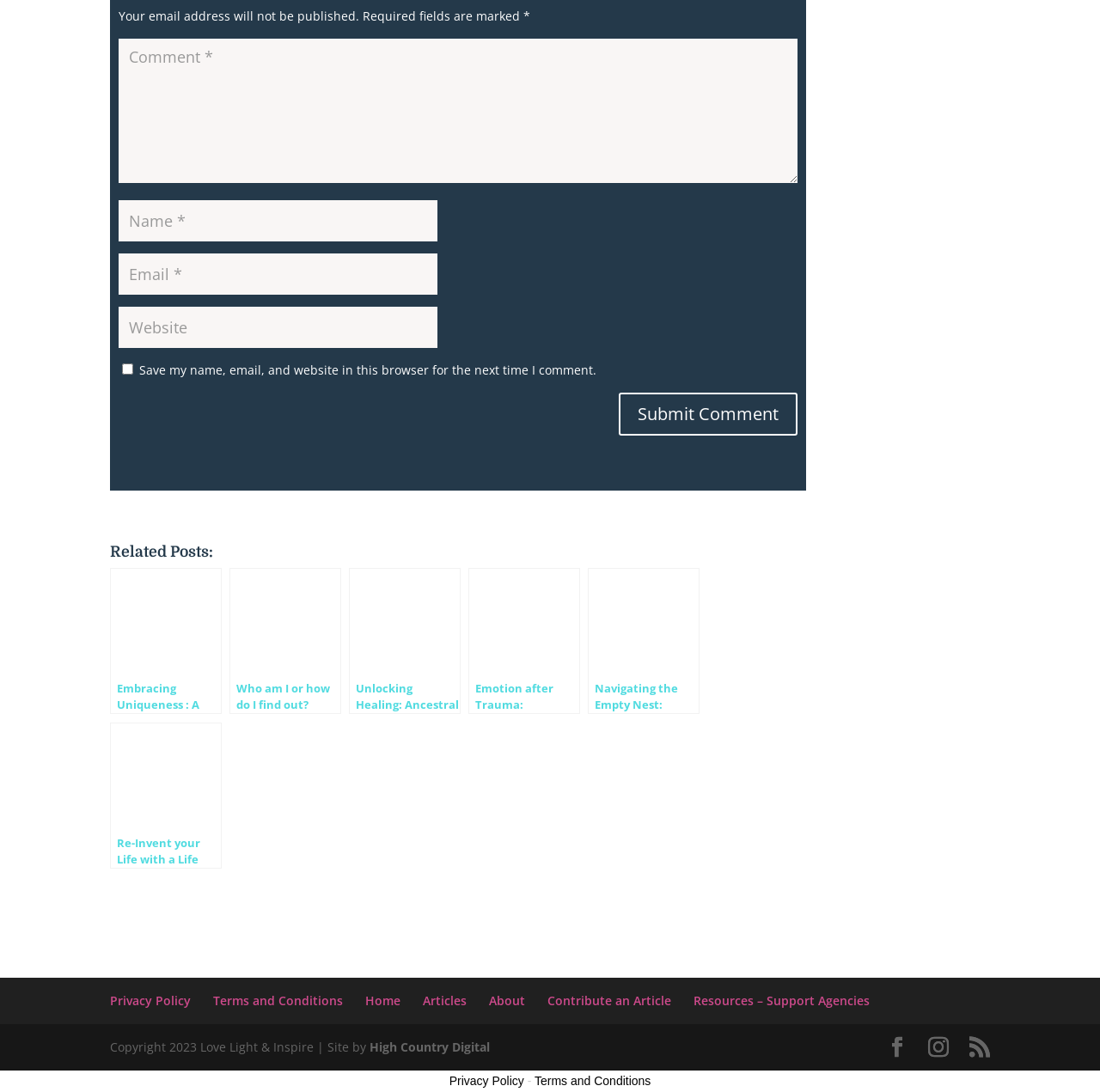Answer in one word or a short phrase: 
What is the website's copyright year?

2023